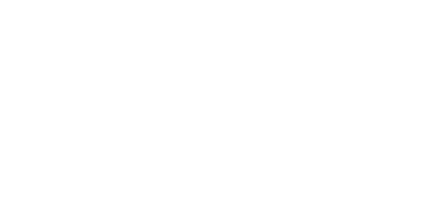Give a succinct answer to this question in a single word or phrase: 
What is the accompanying article about?

Concerns of brands